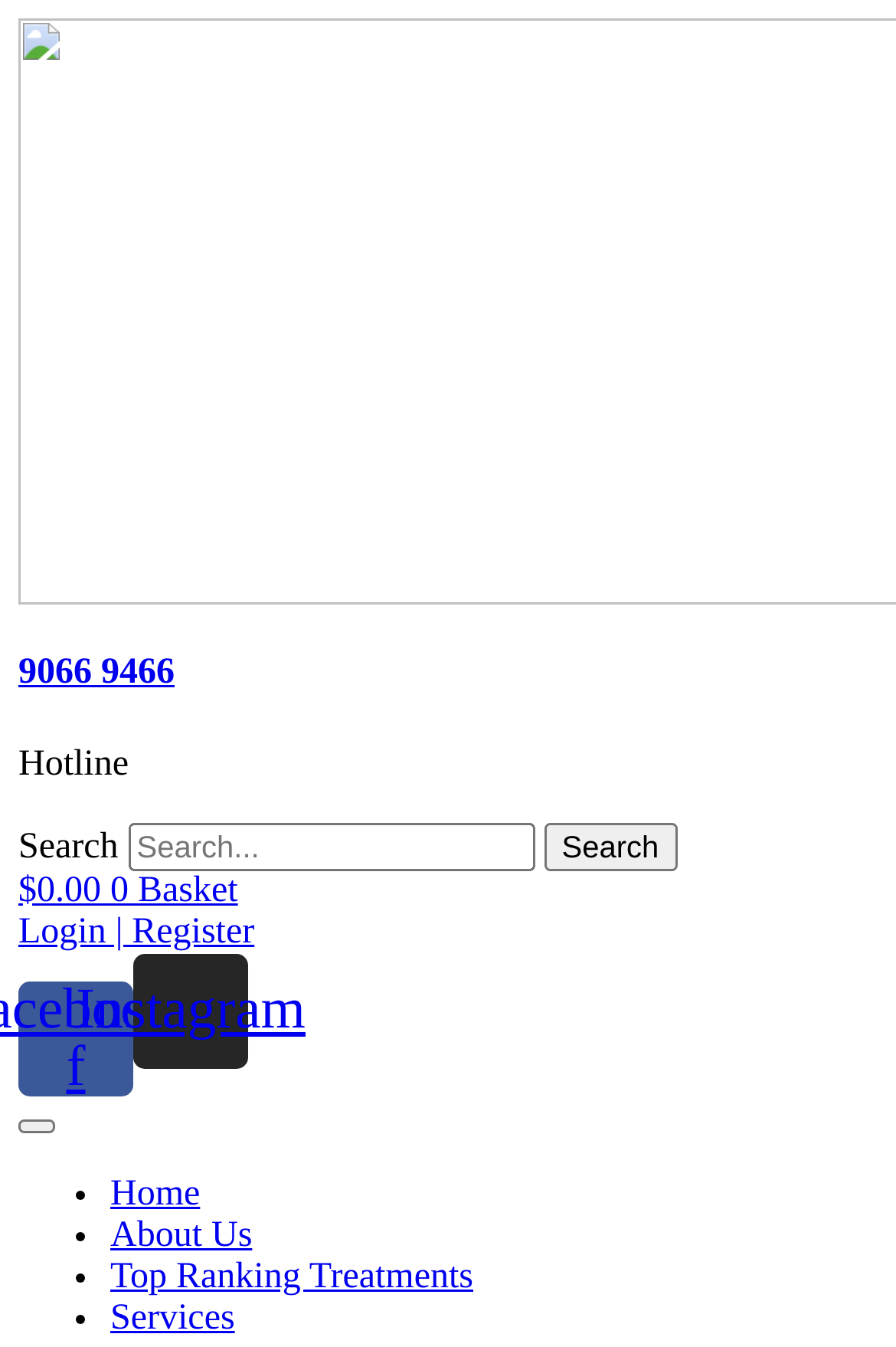Please locate the bounding box coordinates of the element that needs to be clicked to achieve the following instruction: "Go to home page". The coordinates should be four float numbers between 0 and 1, i.e., [left, top, right, bottom].

[0.123, 0.872, 0.223, 0.901]